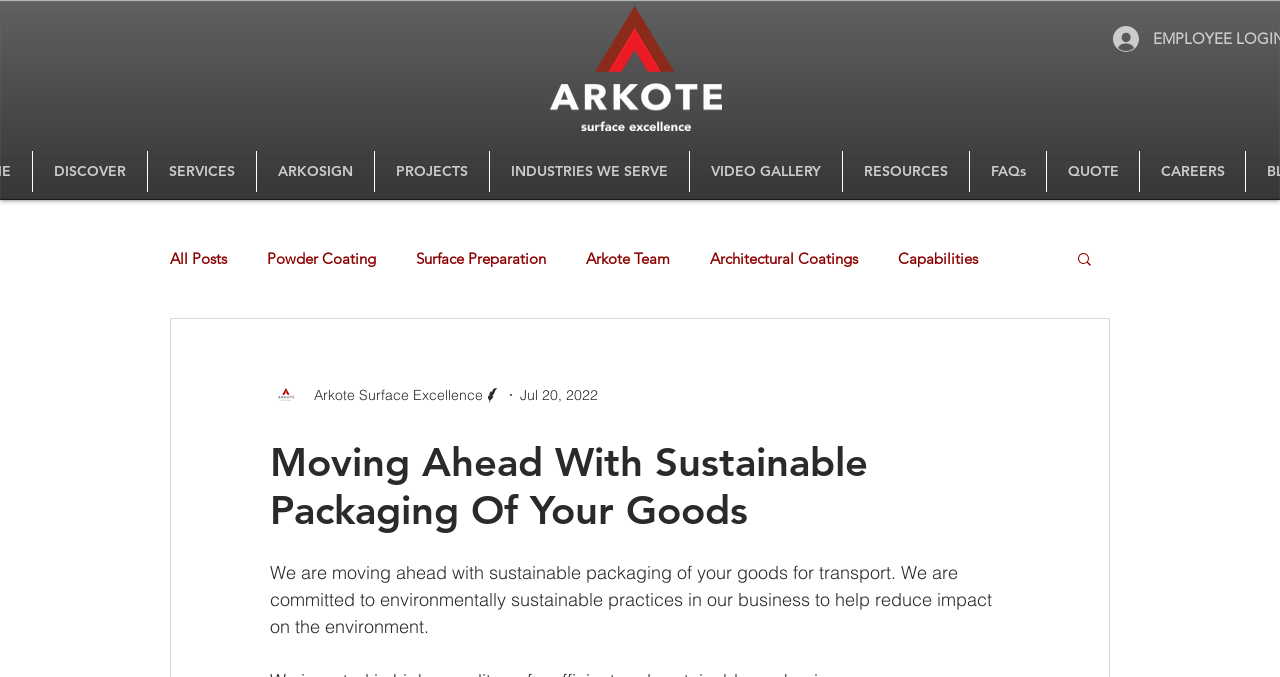Provide a one-word or one-phrase answer to the question:
What is the topic of the blog post?

Sustainable packaging